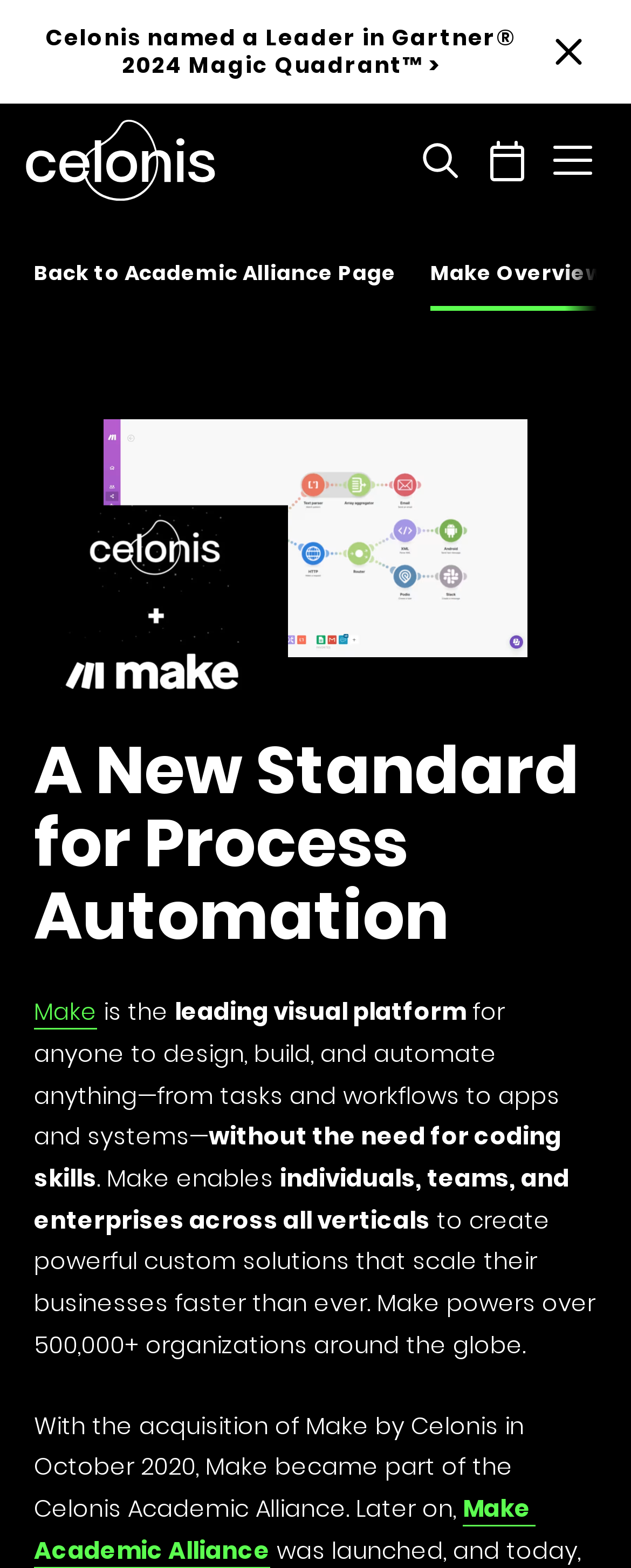Answer the question using only a single word or phrase: 
What is the name of the alliance that Make is part of?

Celonis Academic Alliance